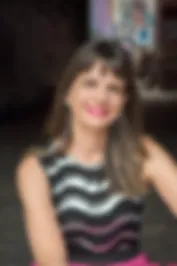Explain what is happening in the image with as much detail as possible.

This image features a smiling woman with long, dark hair styled in soft waves, dressed in a stylish black and white striped top. She exudes a warm and welcoming presence, complemented by a bright pink skirt that adds a pop of color to her outfit. The background is softly blurred but suggests a lively setting, hinting at urban elements. This portrait captures her joyful spirit, reflecting a personal connection to poetry and relationships, aligning with the overarching themes of the blog she represents. The image highlights her as the poet behind the blog, emphasizing her role in blending poetry with relatable human experiences.